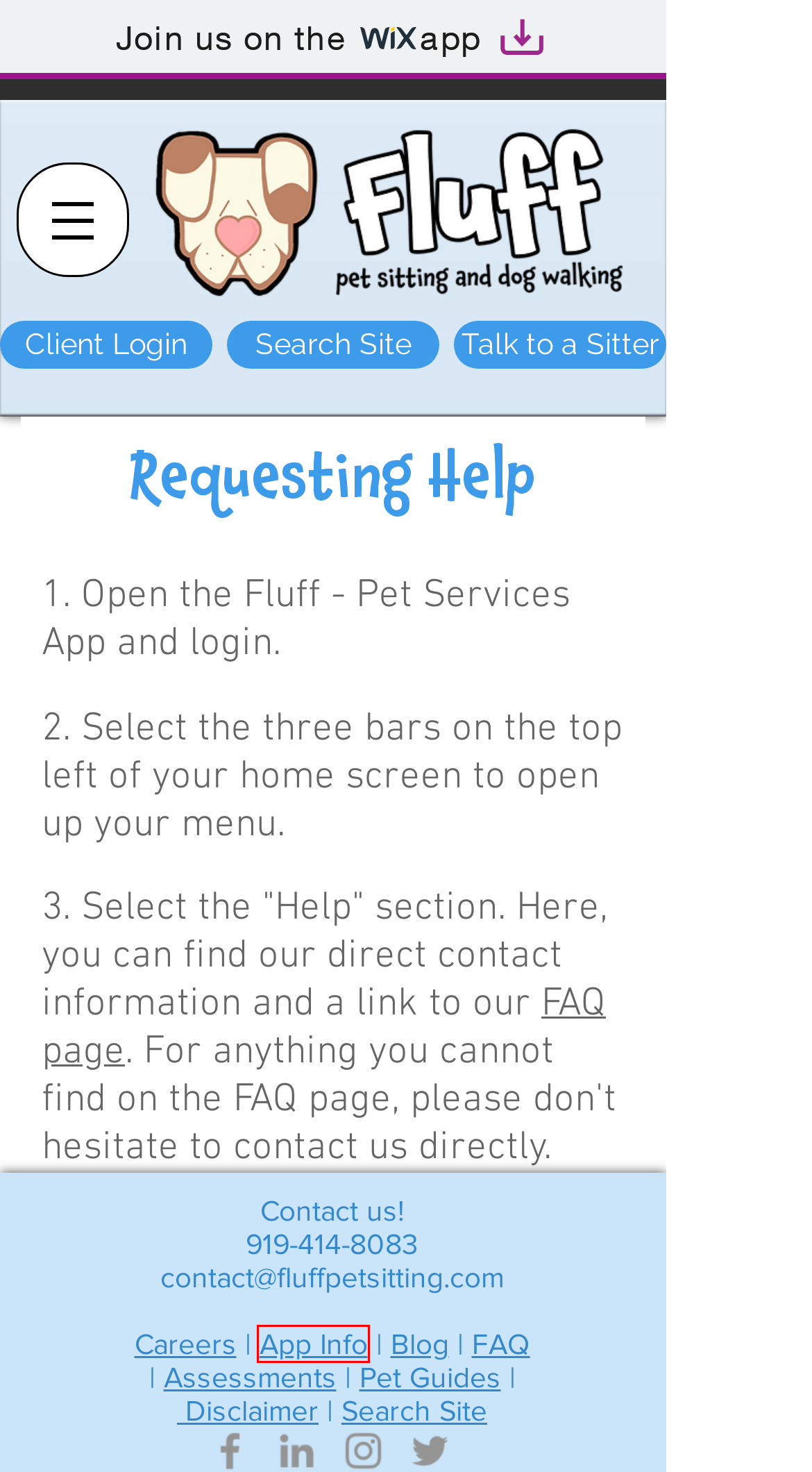A screenshot of a webpage is given, featuring a red bounding box around a UI element. Please choose the webpage description that best aligns with the new webpage after clicking the element in the bounding box. These are the descriptions:
A. Search Results | Fluff
B. FAQ | Fluff | Book Insured Pet Sitters and Dog Walkers Instantly
C. Careers | Book Insured Pet Sitters and Dog Walkers Instantly
D. Book Insured Pet Sitters and Dog Walkers Instantly | Fluff Pet Sitting
E. Disclaimer
F. Pet Guides | Fluff
G. Blog | Fluff
H. App Instructions | Book Insured Pet Sitters and Dog Walkers Instantly

H